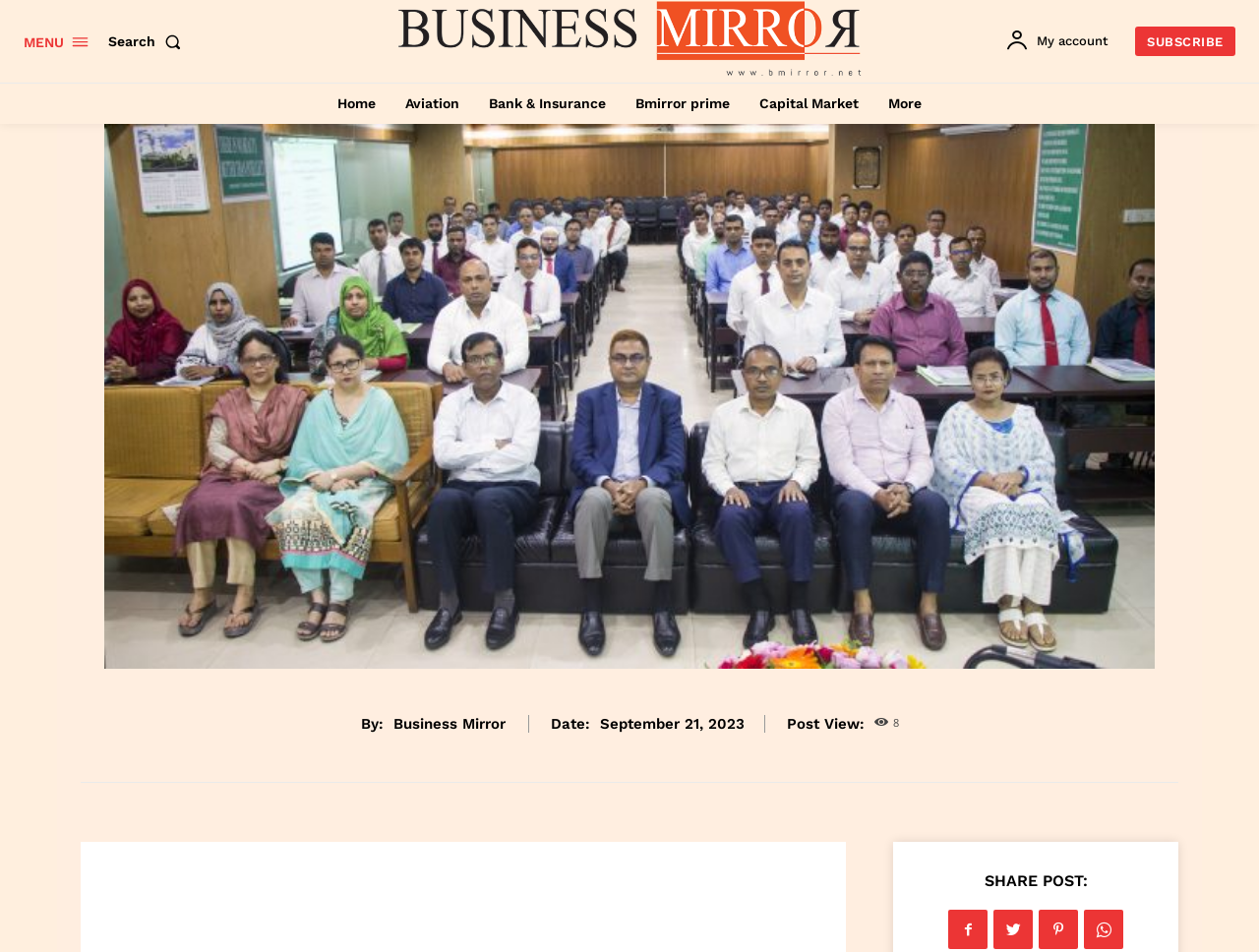Please find the bounding box coordinates of the element that you should click to achieve the following instruction: "Search for something". The coordinates should be presented as four float numbers between 0 and 1: [left, top, right, bottom].

[0.086, 0.022, 0.15, 0.066]